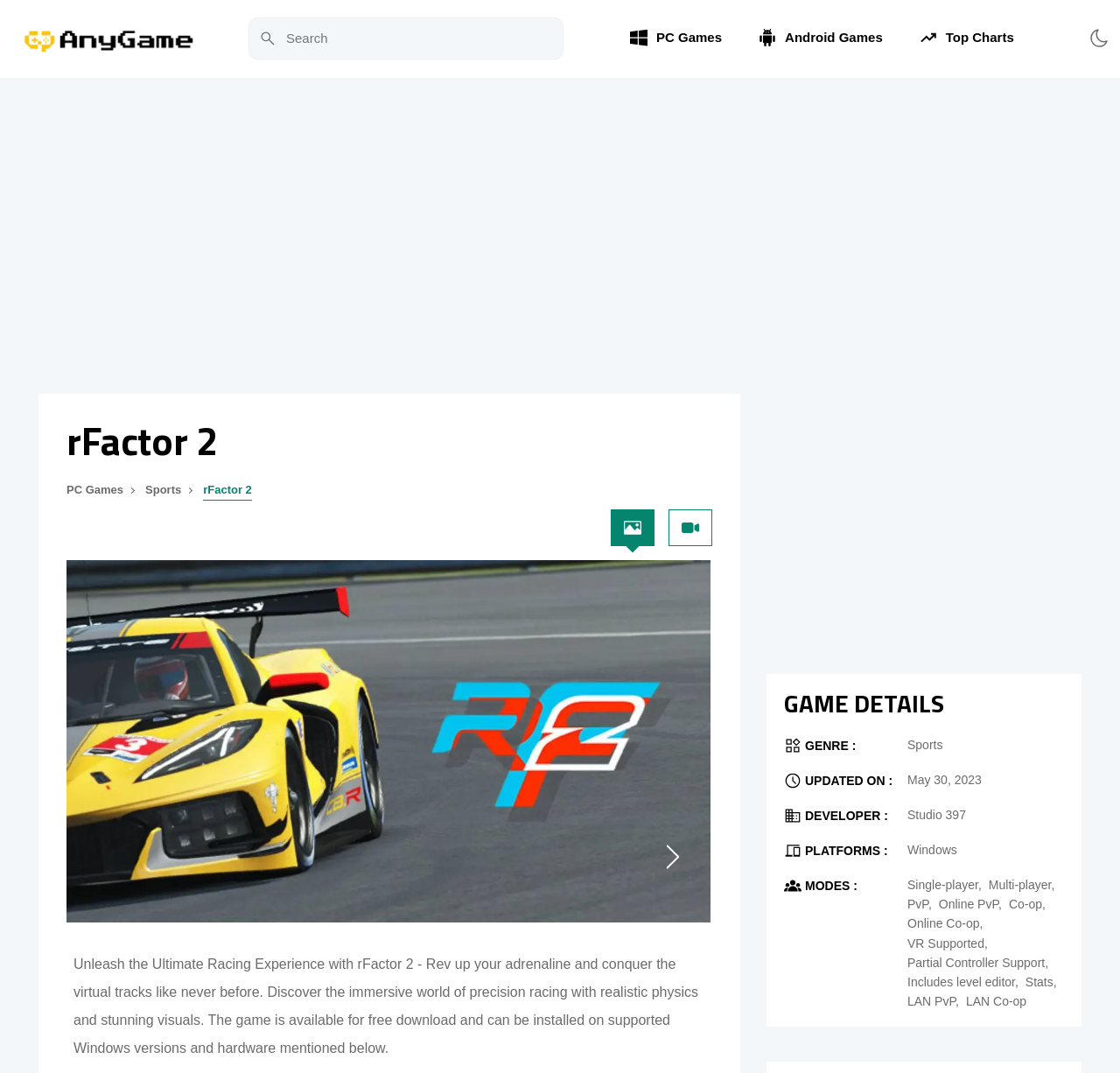Identify the bounding box coordinates for the element you need to click to achieve the following task: "Check the Hinge description". Provide the bounding box coordinates as four float numbers between 0 and 1, in the form [left, top, right, bottom].

None